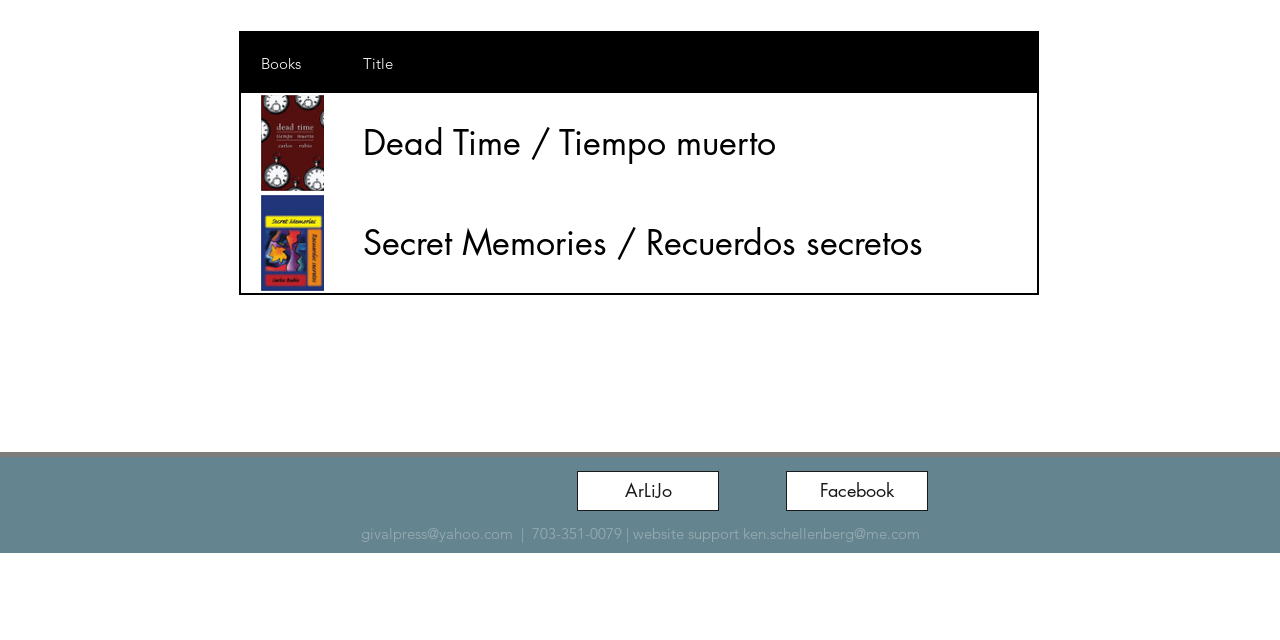Identify the bounding box of the UI component described as: "givalpress@yahoo.com".

[0.282, 0.819, 0.4, 0.848]